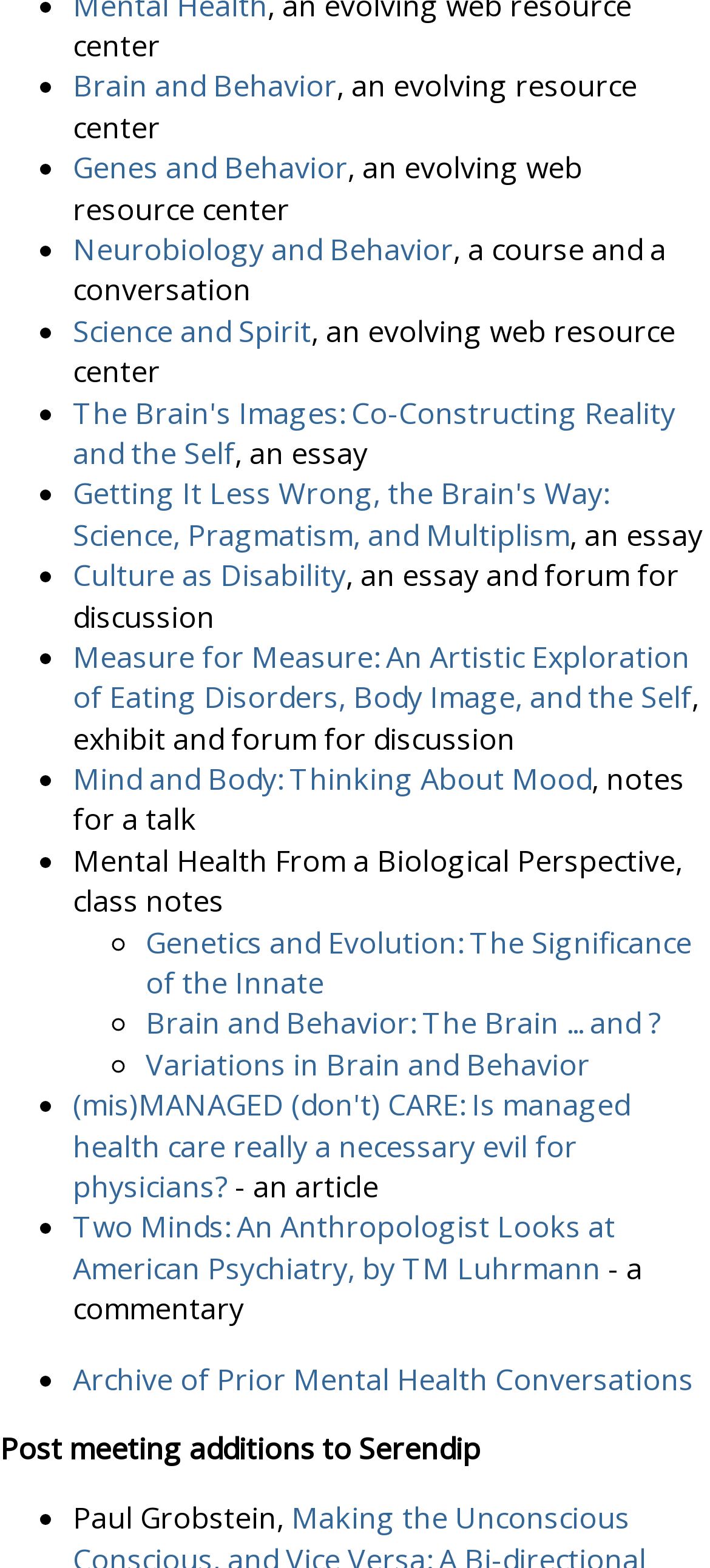Can you provide the bounding box coordinates for the element that should be clicked to implement the instruction: "Access Archive of Prior Mental Health Conversations"?

[0.103, 0.866, 0.977, 0.892]